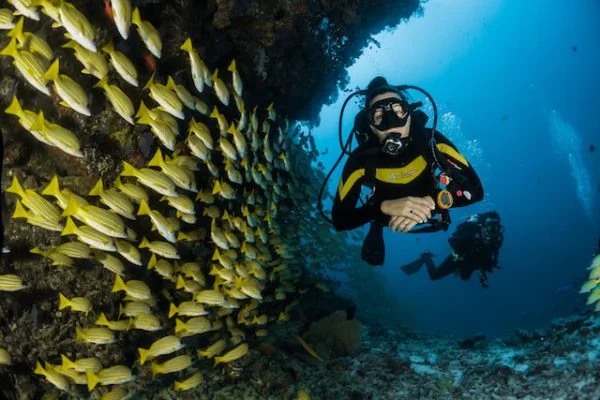What is the emotion expressed by the diver in the foreground?
Please provide a detailed and comprehensive answer to the question.

The caption describes the diver's gaze as directed thoughtfully towards the surroundings, suggesting a moment of awe and appreciation for the underwater world, which implies that the diver is experiencing a sense of wonder and admiration.